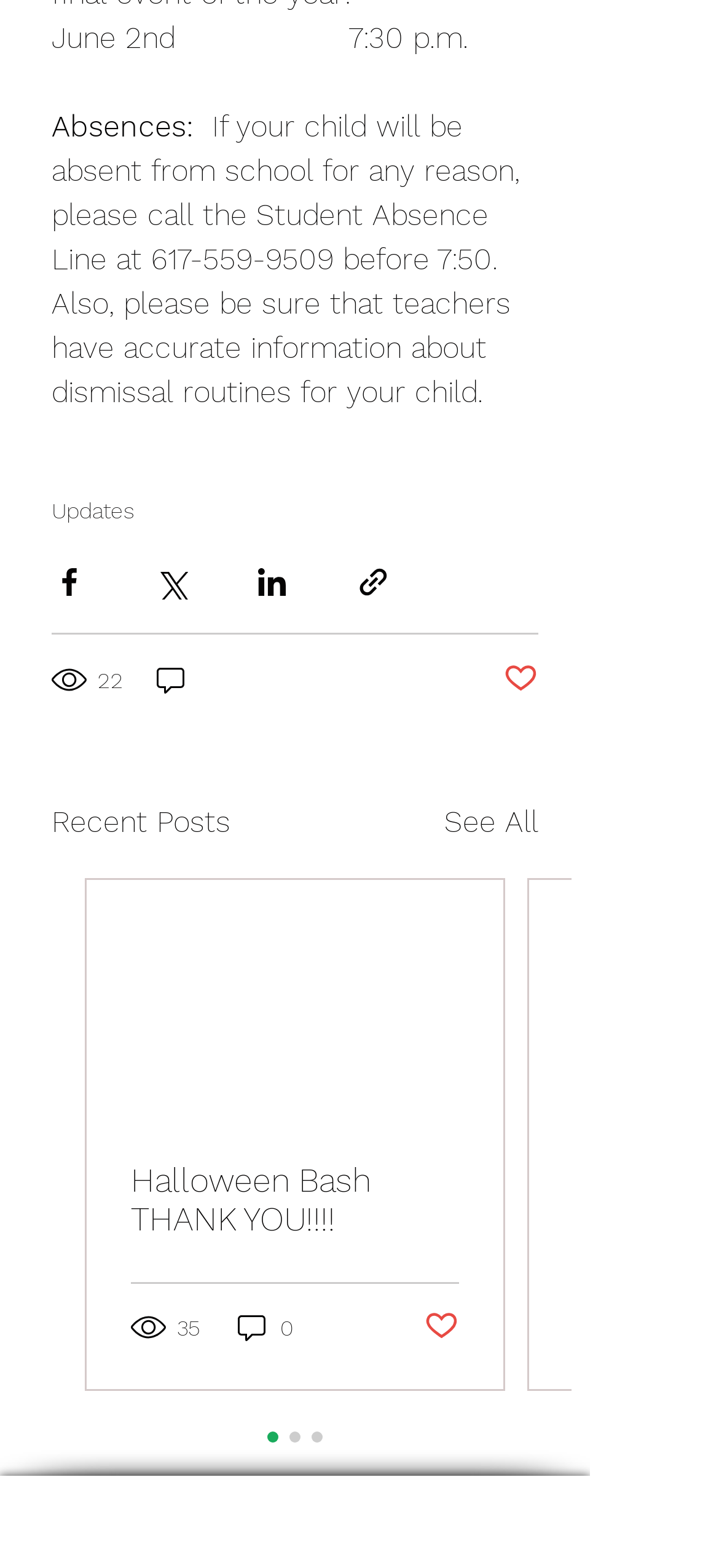Please locate the bounding box coordinates of the element that should be clicked to achieve the given instruction: "Click the 'Post not marked as liked' button".

[0.7, 0.422, 0.749, 0.446]